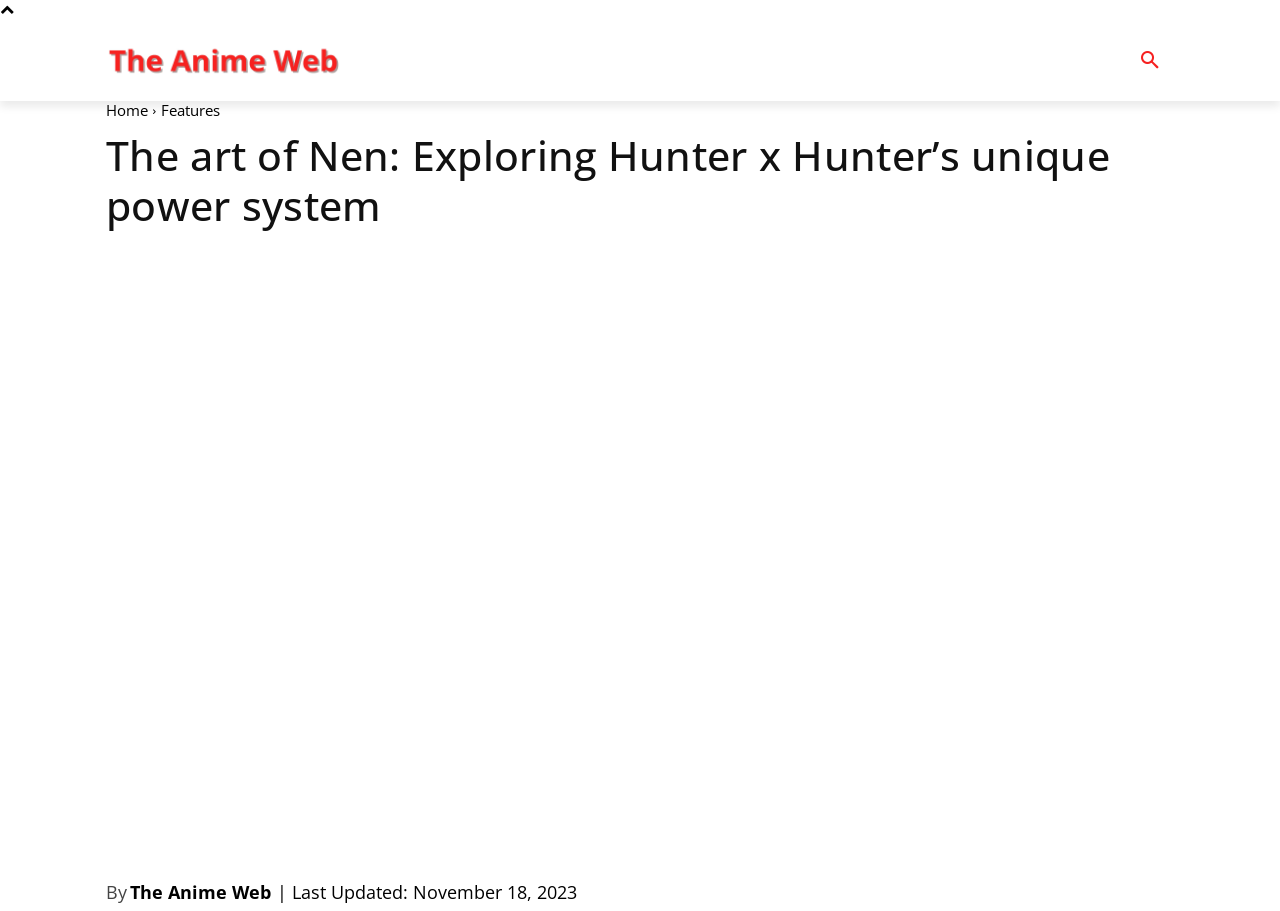Please determine the bounding box coordinates of the area that needs to be clicked to complete this task: 'Search for something'. The coordinates must be four float numbers between 0 and 1, formatted as [left, top, right, bottom].

[0.88, 0.041, 0.917, 0.093]